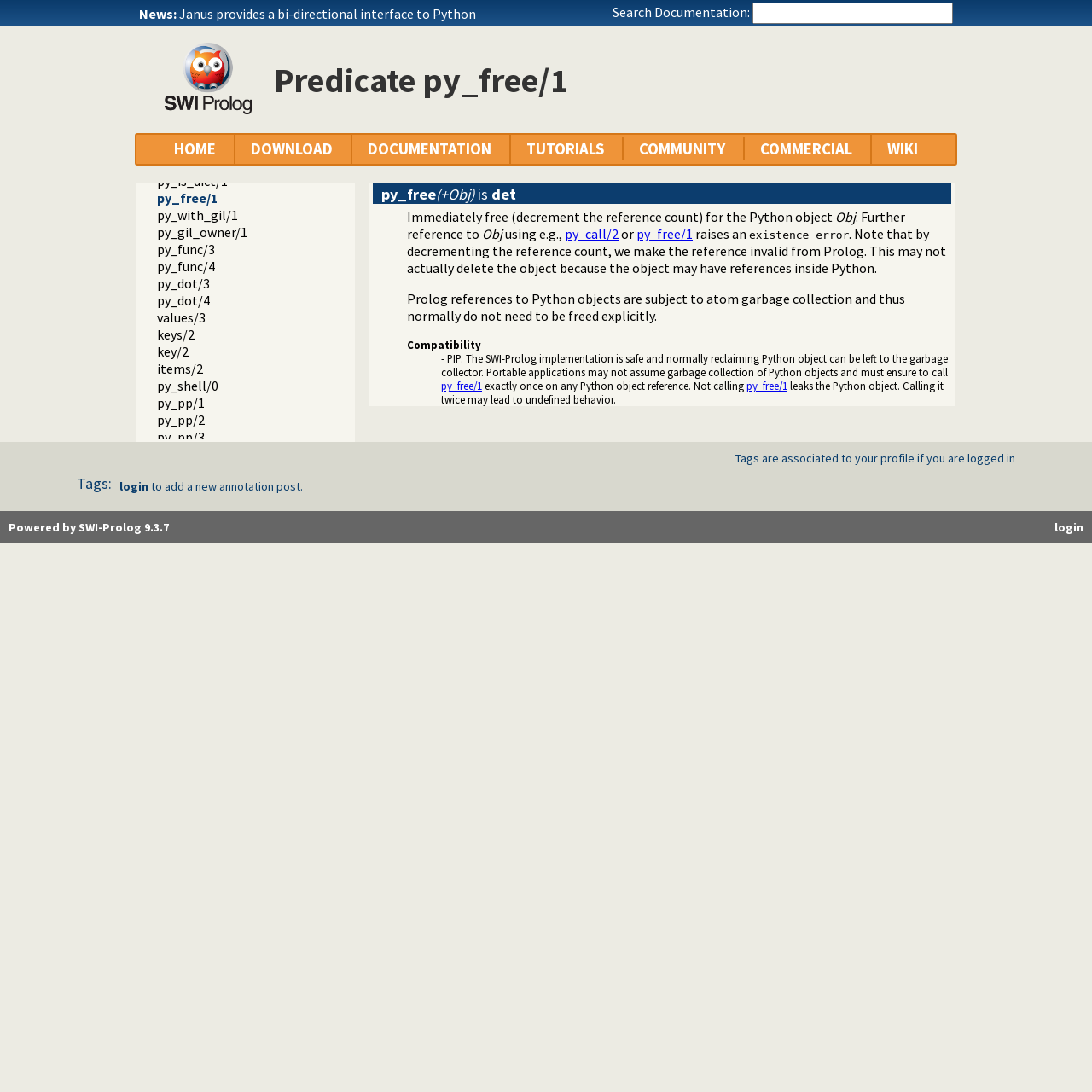Identify the bounding box coordinates for the region of the element that should be clicked to carry out the instruction: "Click HOME". The bounding box coordinates should be four float numbers between 0 and 1, i.e., [left, top, right, bottom].

[0.159, 0.126, 0.198, 0.147]